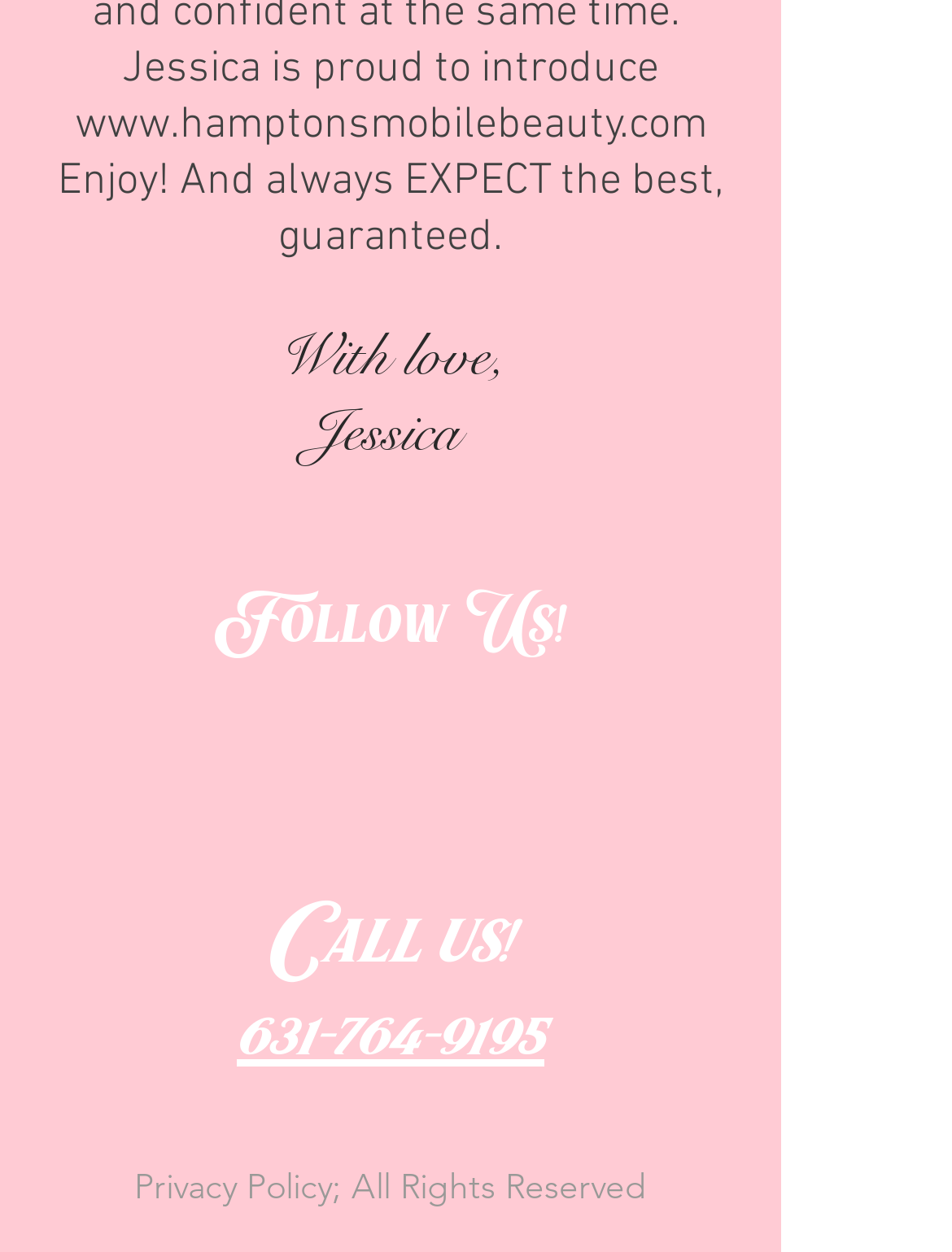What is the tone of the introduction message?
Use the image to give a comprehensive and detailed response to the question.

The introduction message 'Enjoy! And always EXPECT the best, guaranteed.' has a friendly and welcoming tone, suggesting that the author is enthusiastic and confident about the services provided by Hamptons Mobile Beauty.